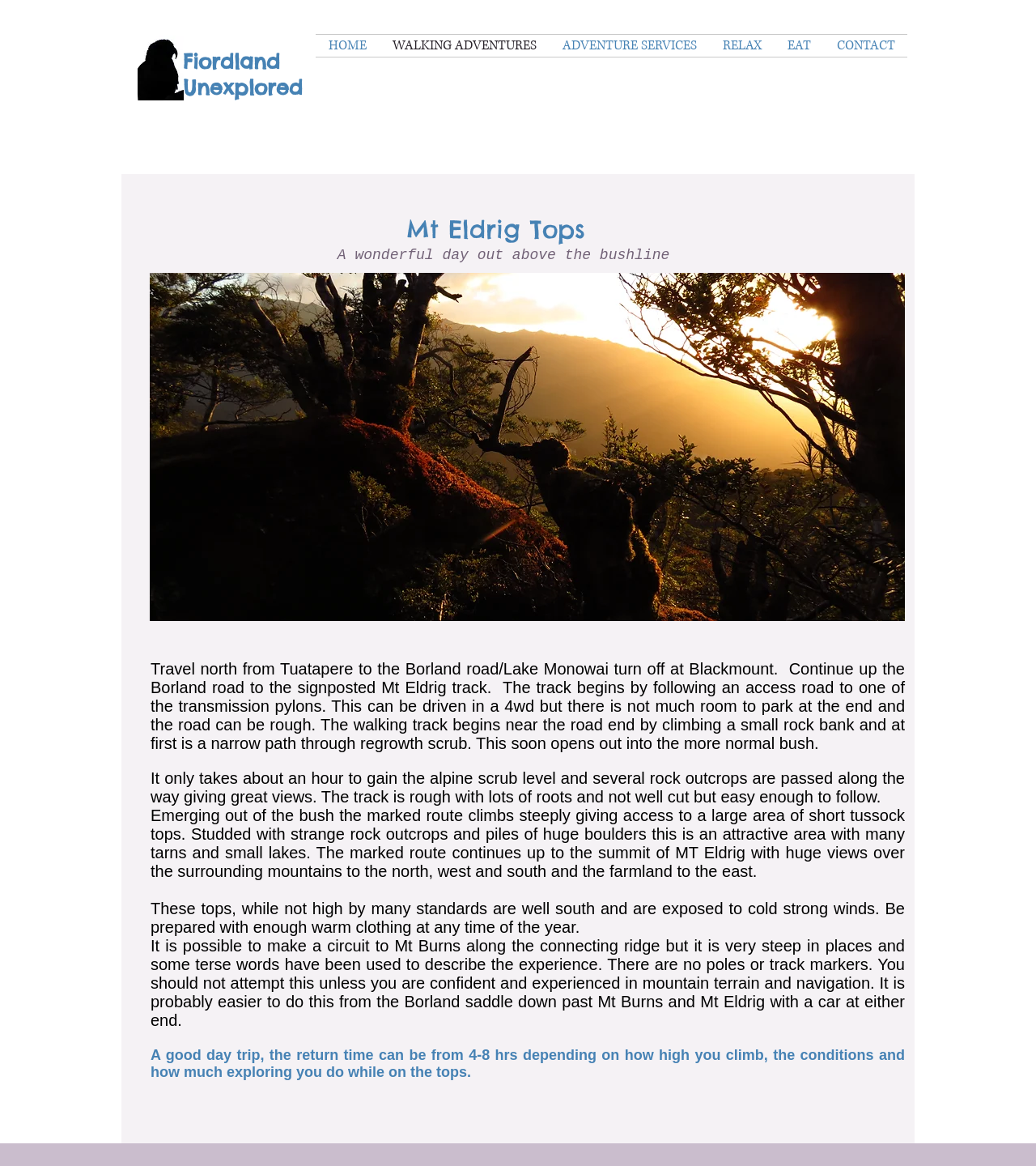Give a comprehensive overview of the webpage, including key elements.

The webpage is about Mt Eldring Tops, a hiking destination in Fiordland, New Zealand. At the top of the page, there are two headings, "Fiordland" and "Unexplored", which are also links. Below these headings, there is a navigation menu with links to different sections of the website, including "HOME", "WALKING ADVENTURES", "ADVENTURE SERVICES", "RELAX", "EAT", and "CONTACT".

On the left side of the page, there is a small image with a caption "IMG_3781.JPG - Copy 1.jpg". The main content of the page is divided into sections. The first section has a heading "Mt Eldrig Tops" and a brief description of the hike, stating that it's a wonderful day out above the bushline.

Below this section, there is a slideshow gallery with navigation buttons and a counter showing the current slide number. The gallery is followed by a series of paragraphs describing the hike to Mt Eldrig Tops, including directions to the trailhead, the terrain, and the scenery. The text also provides warnings about the weather and the difficulty of the hike.

Throughout the page, there are several headings and subheadings that break up the text and provide a clear structure to the content. The overall layout is easy to follow, with a clear hierarchy of information and a focus on providing detailed information about the hike.